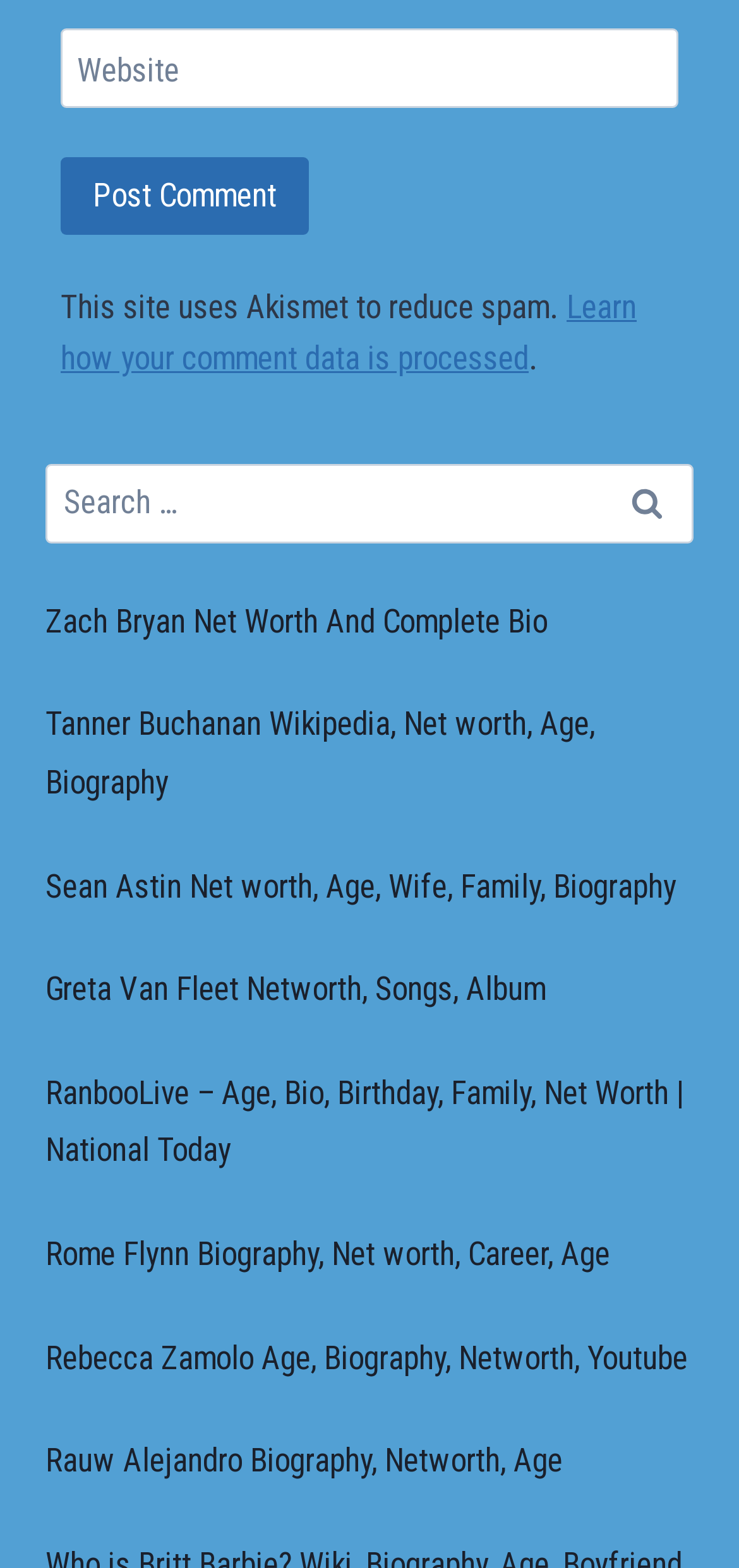Locate the bounding box coordinates of the clickable part needed for the task: "Learn how comment data is processed".

[0.082, 0.184, 0.862, 0.241]